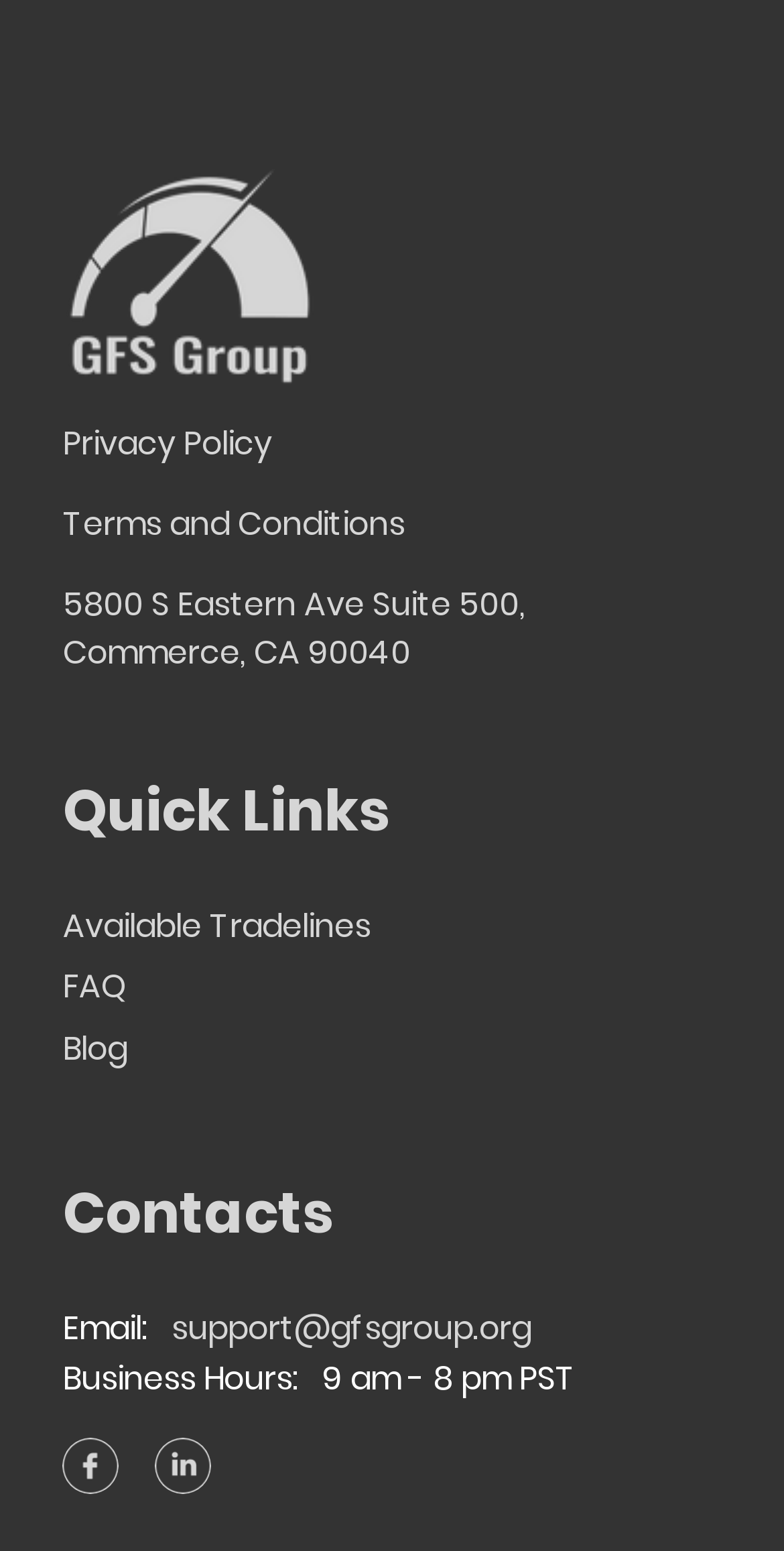Please provide a detailed answer to the question below by examining the image:
What is the company's email address?

I found the email address by looking at the 'Contacts' section, where it says 'Email:' followed by the link 'support@gfsgroup.org'.